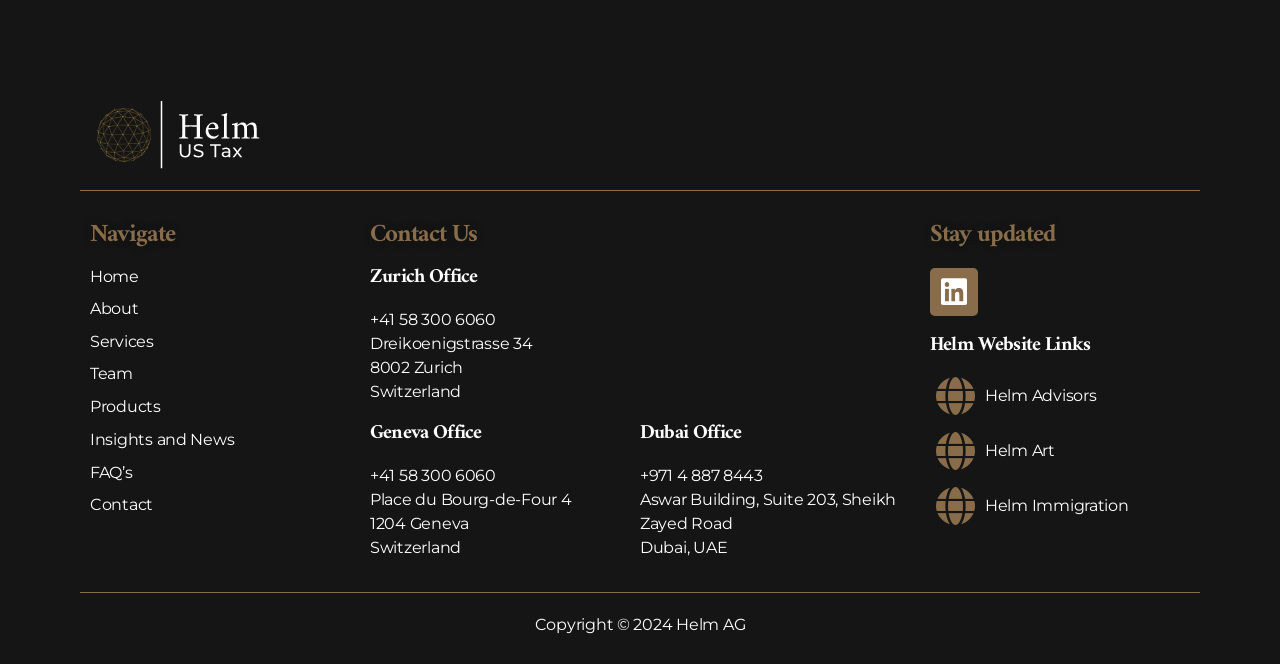Using the information in the image, give a comprehensive answer to the question: 
What is the name of the company's LinkedIn page?

I found the LinkedIn page by looking at the 'Stay updated' section, where it is listed as 'Linkedin' with an icon.